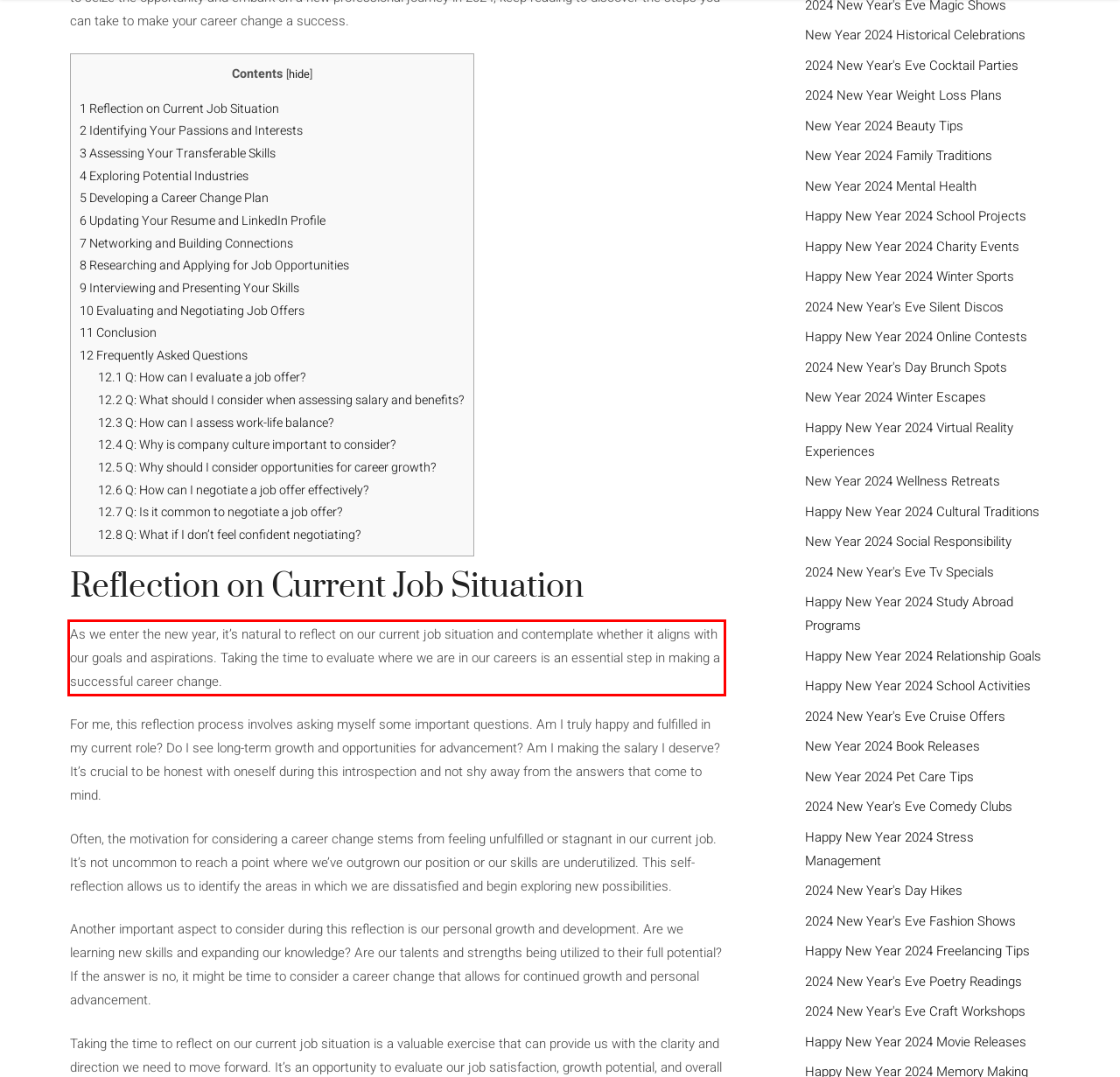You have a screenshot of a webpage with a red bounding box. Use OCR to generate the text contained within this red rectangle.

As we enter the new year, it’s natural to reflect on our current job situation and contemplate whether it aligns with our goals and aspirations. Taking the time to evaluate where we are in our careers is an essential step in making a successful career change.